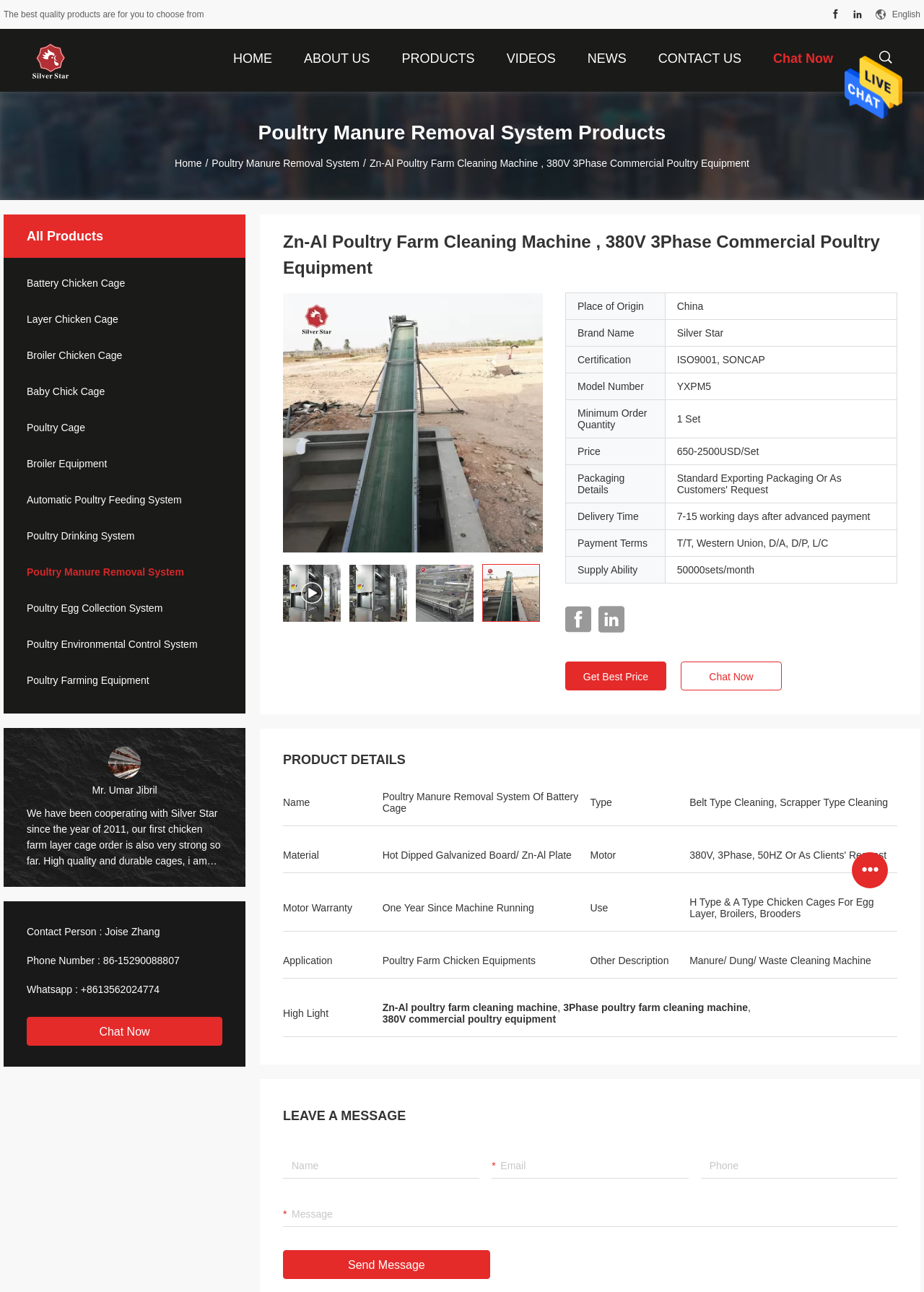Please locate the bounding box coordinates of the element's region that needs to be clicked to follow the instruction: "View the 'Poultry Manure Removal System' products". The bounding box coordinates should be provided as four float numbers between 0 and 1, i.e., [left, top, right, bottom].

[0.004, 0.438, 0.266, 0.448]